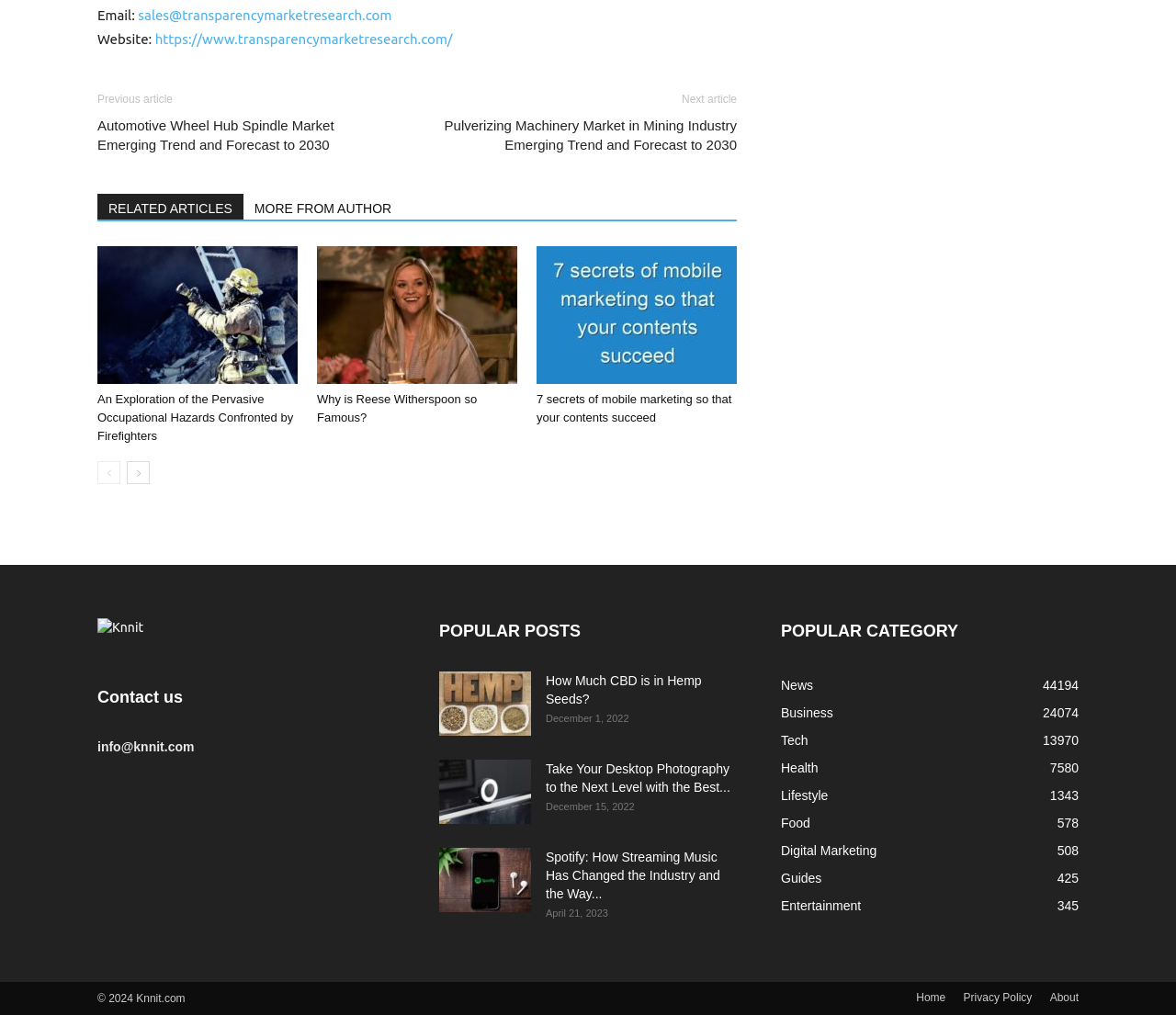Identify the bounding box coordinates for the UI element described as follows: Webinar Case Studies. Use the format (top-left x, top-left y, bottom-right x, bottom-right y) and ensure all values are floating point numbers between 0 and 1.

None